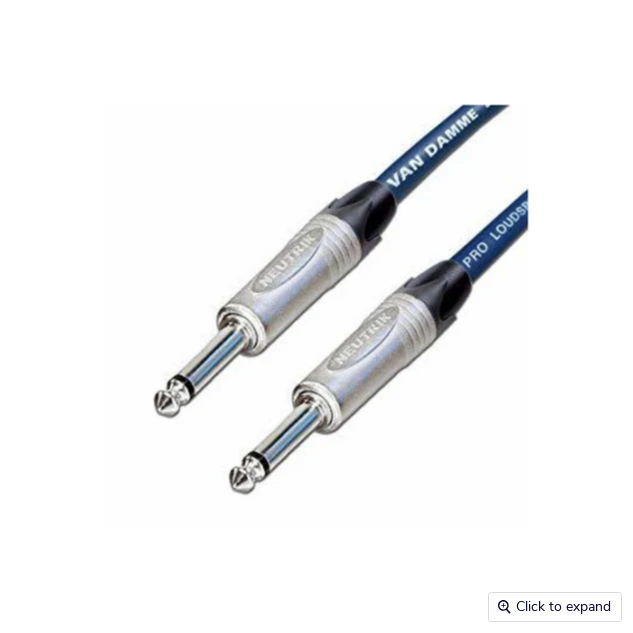What is the purpose of the cable?
Based on the image content, provide your answer in one word or a short phrase.

Audio applications